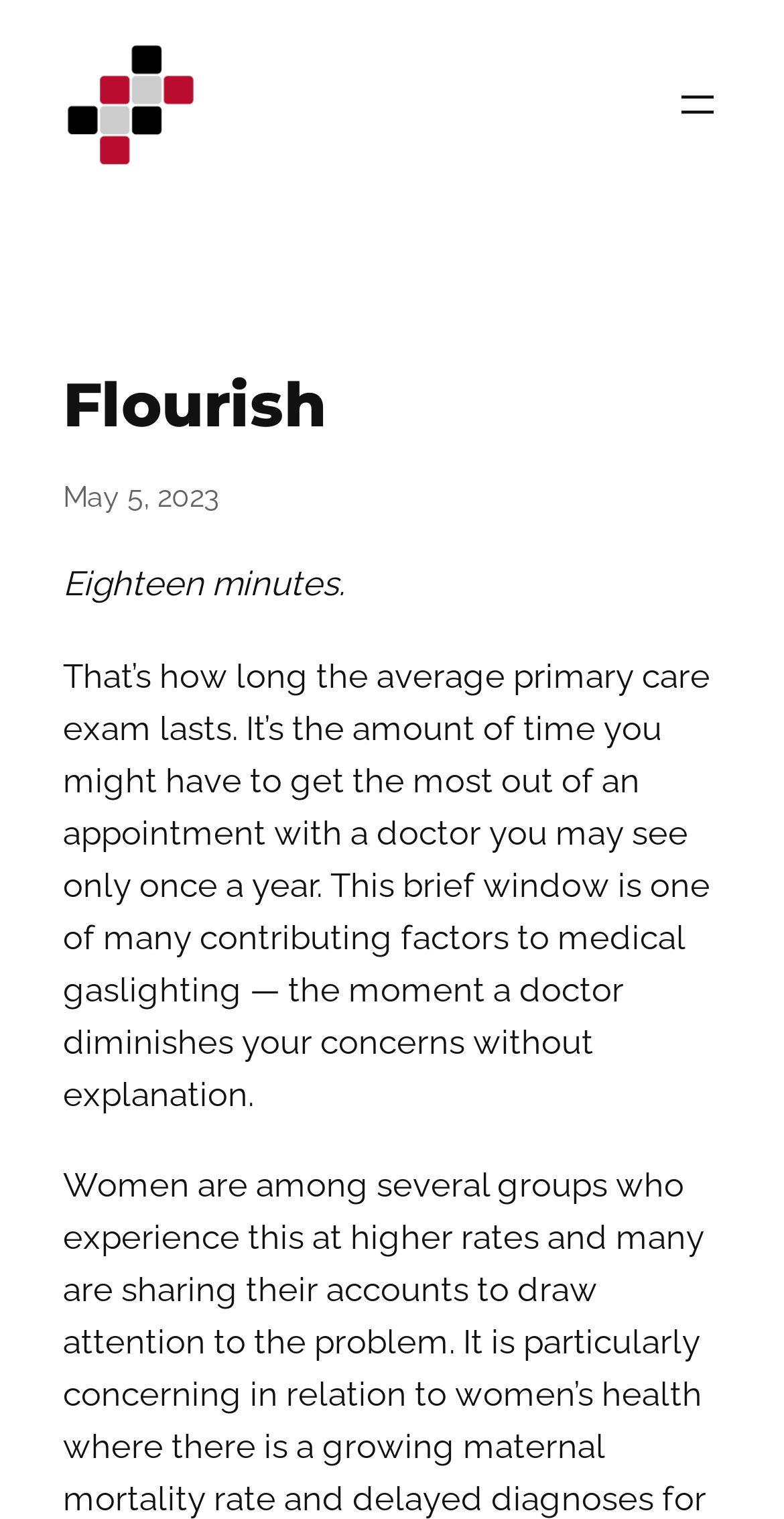Articulate a complete and detailed caption of the webpage elements.

The webpage is about Flourish, a New Media Institute at the University of Georgia. At the top-left corner, there is a figure, likely a logo or an image, accompanied by a link. 

On the top-right side, there is a primary navigation menu with an "Open menu" button. 

Below the figure, there is a prominent heading that reads "Flourish". 

Underneath the heading, there is a time element displaying the date "May 5, 2023". 

Following the time element, there are two blocks of text. The first one is a brief statement "Eighteen minutes." The second, longer paragraph discusses the average duration of a primary care exam and its relation to medical gaslighting.